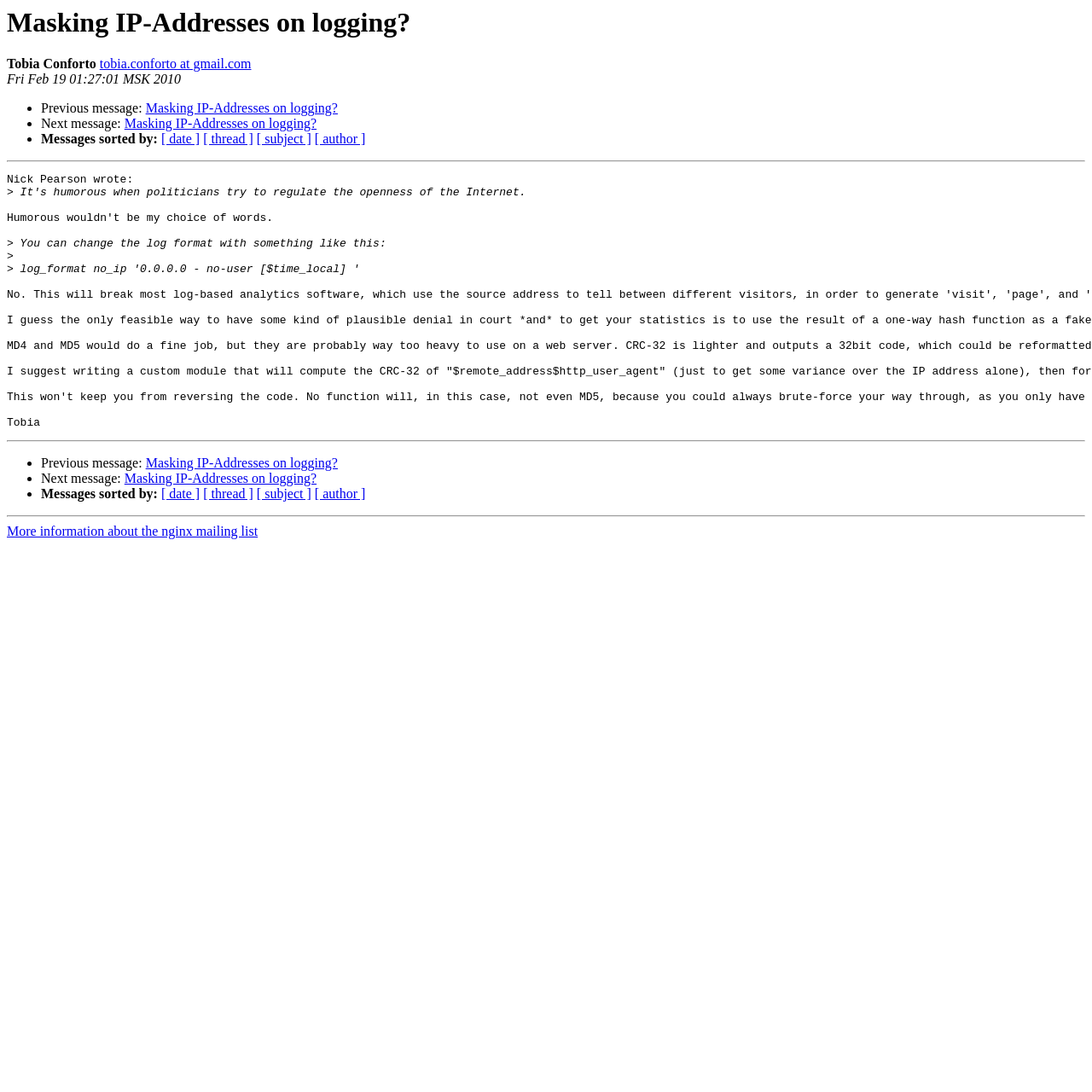Provide a brief response using a word or short phrase to this question:
How many links are there to sort messages?

4